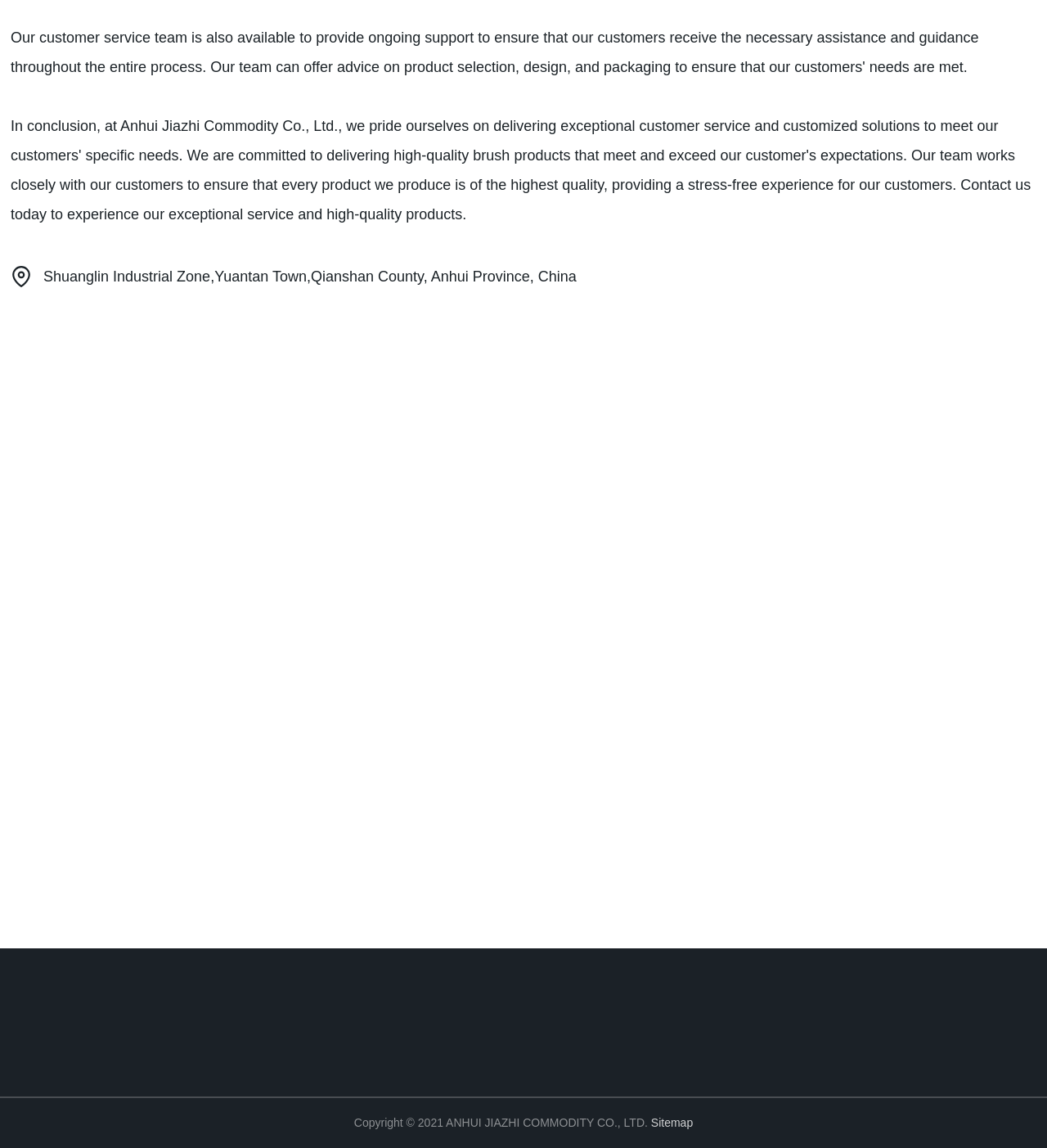What is the company's location?
Respond with a short answer, either a single word or a phrase, based on the image.

Anhui Province, China